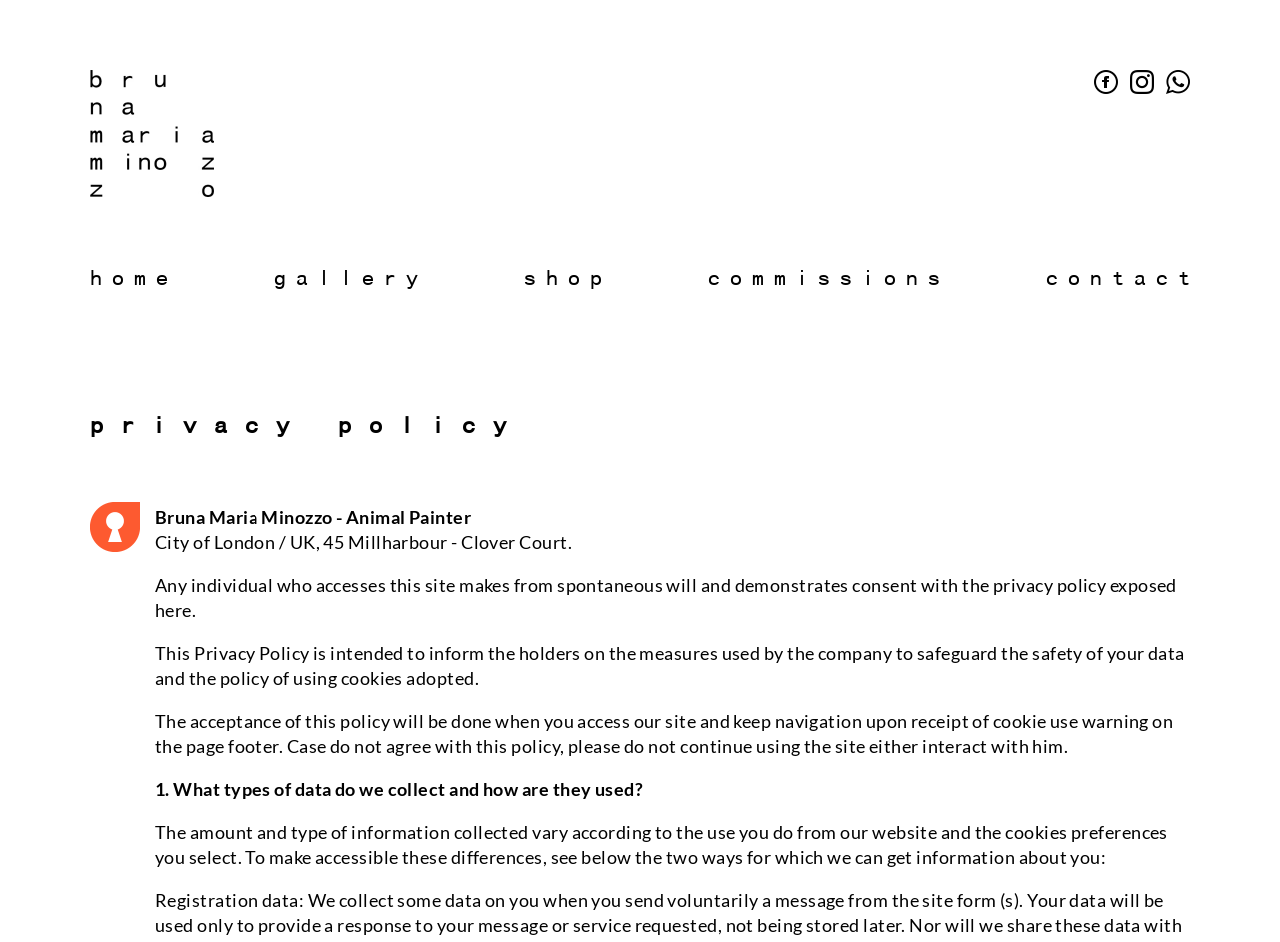Determine the bounding box coordinates for the clickable element required to fulfill the instruction: "Read the '10 Things That I Wish Someone Told Me Before I Started My Business – Eric Dalius' article". Provide the coordinates as four float numbers between 0 and 1, i.e., [left, top, right, bottom].

None